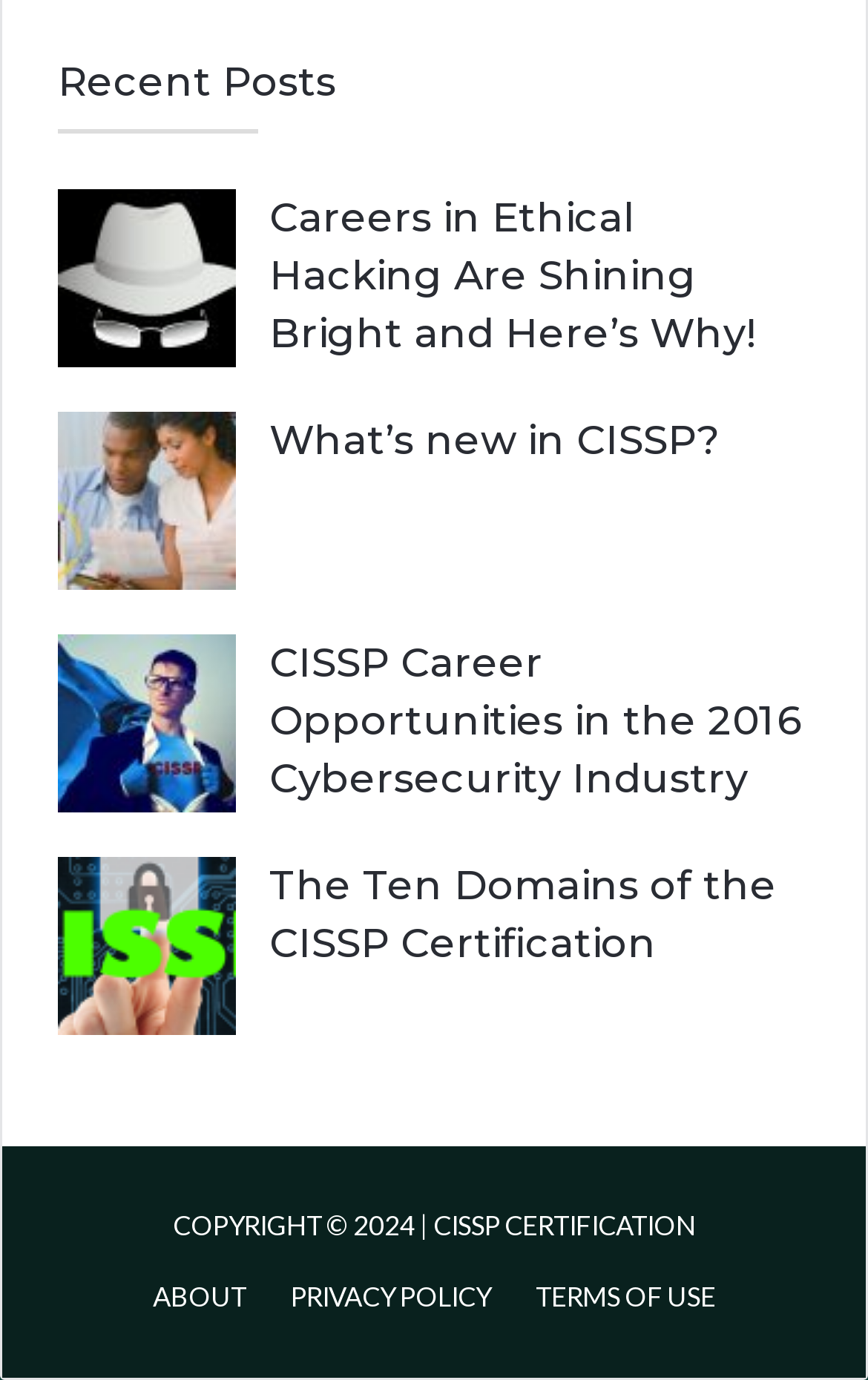Given the webpage screenshot, identify the bounding box of the UI element that matches this description: "Privacy Policy".

[0.335, 0.931, 0.565, 0.95]